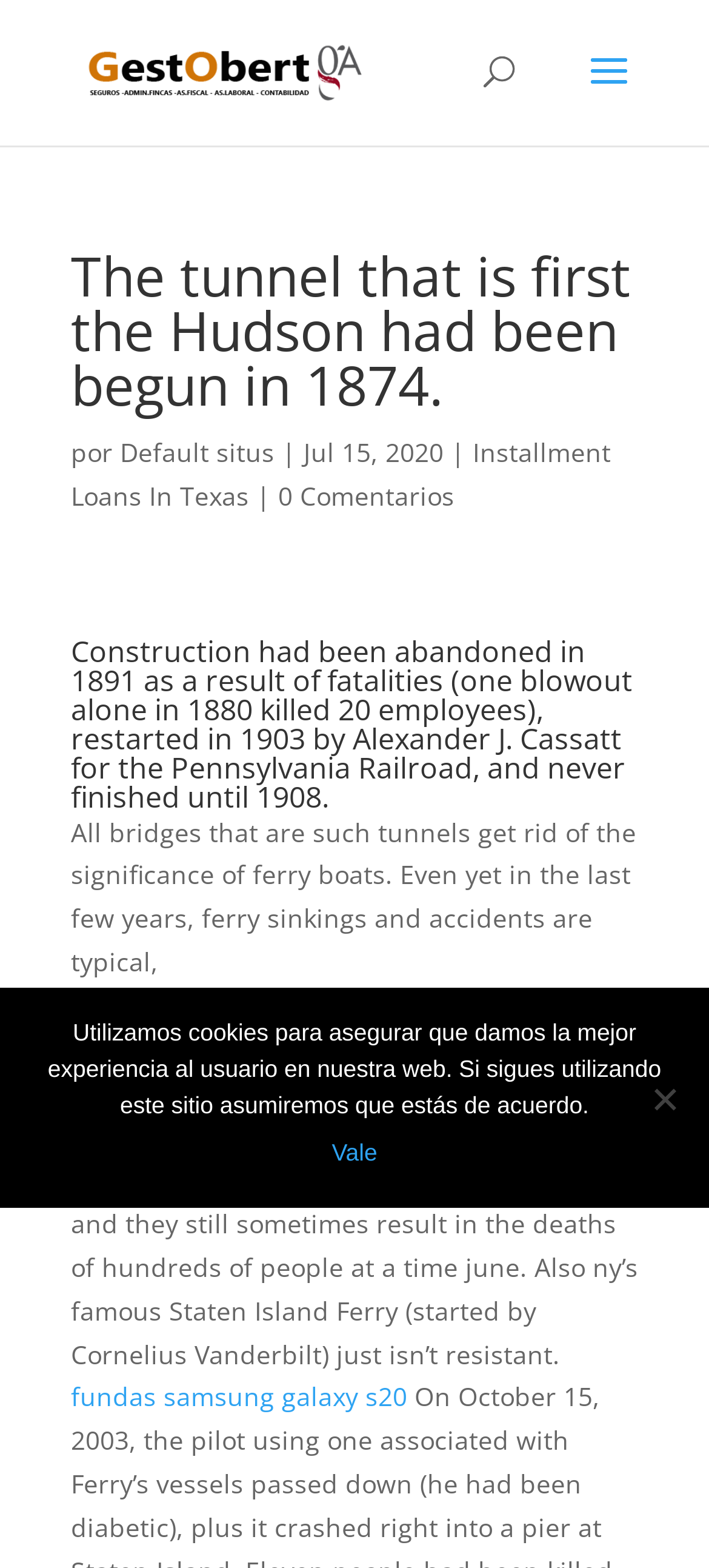Extract the bounding box coordinates of the UI element described by: "Default situs". The coordinates should include four float numbers ranging from 0 to 1, e.g., [left, top, right, bottom].

[0.169, 0.277, 0.387, 0.299]